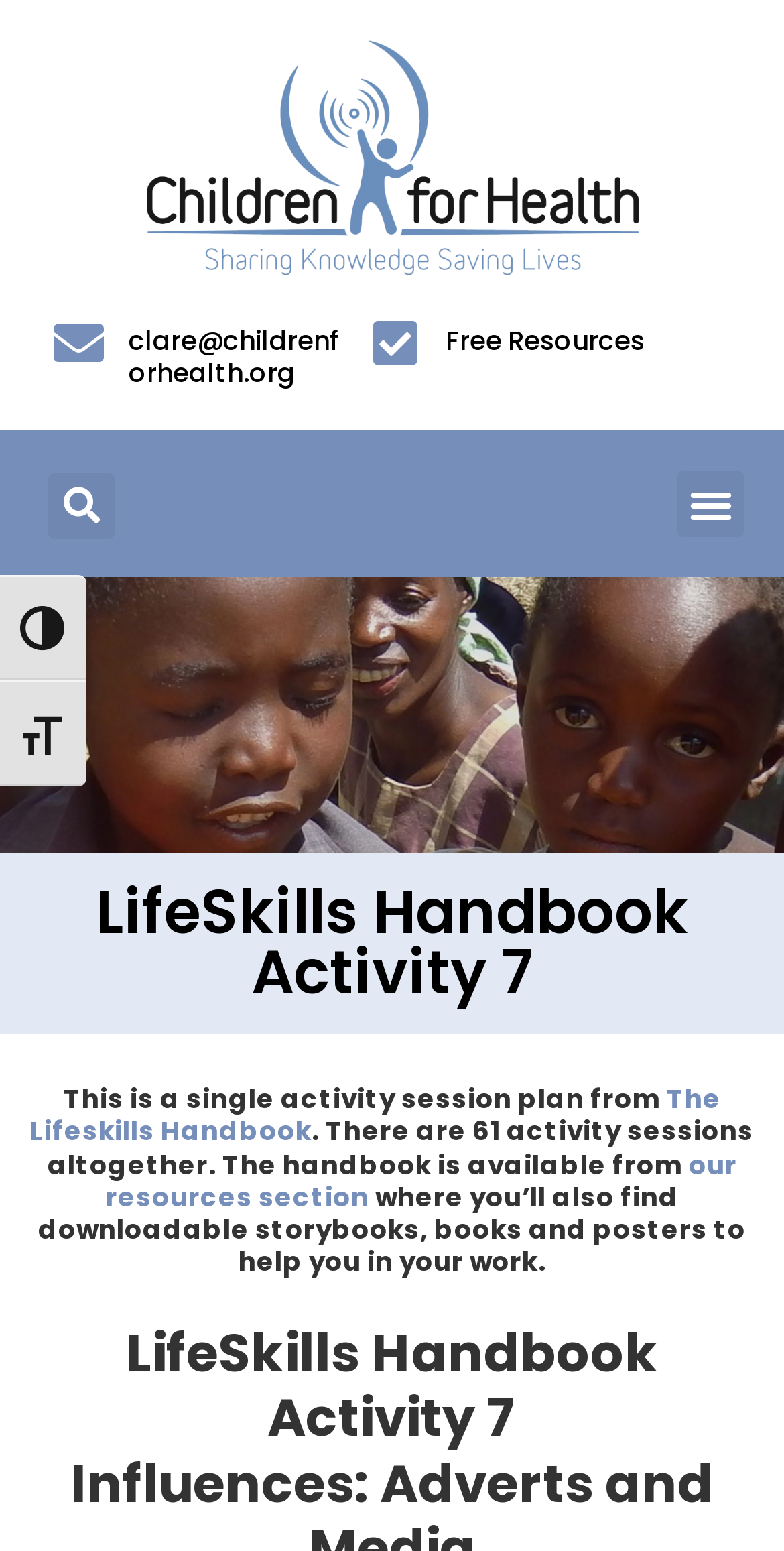Give a complete and precise description of the webpage's appearance.

The webpage is about the LifeSkills Handbook, specifically Activity 7, which is a single activity session plan. At the top left, there are two buttons, "TOGGLE HIGH CONTRAST" and "TOGGLE FONT SIZE", allowing users to adjust the webpage's contrast and font size. 

Below these buttons, there is a horizontal navigation bar with several links, including an empty link, a link to an email address "clare@childrenforhealth.org", another empty link, and a link to "Free Resources". 

On the right side of the navigation bar, there is a search bar with a "Search" button. Next to the search bar, there is a "Menu Toggle" button that can be expanded. 

The main content of the webpage starts with a heading "LifeSkills Handbook Activity 7" followed by a detailed description of the activity session plan. The description mentions that there are 61 activity sessions altogether and provides links to "The Lifeskills Handbook" and "our resources section" where users can find downloadable storybooks, books, and posters.